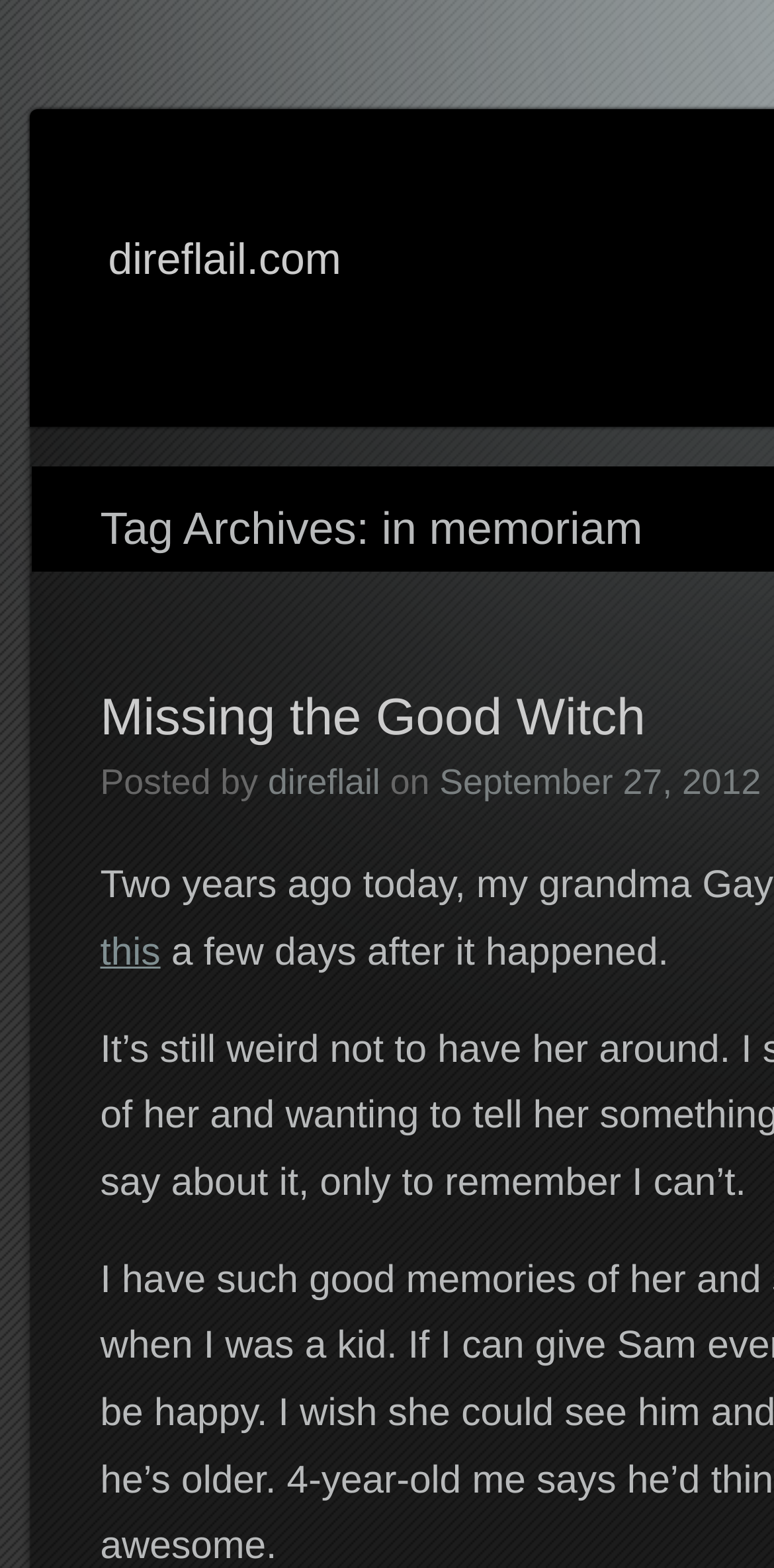Utilize the details in the image to thoroughly answer the following question: What is the title of the article?

The title of the article can be found in the link element at the top of the page, which contains the text 'Missing the Good Witch'.